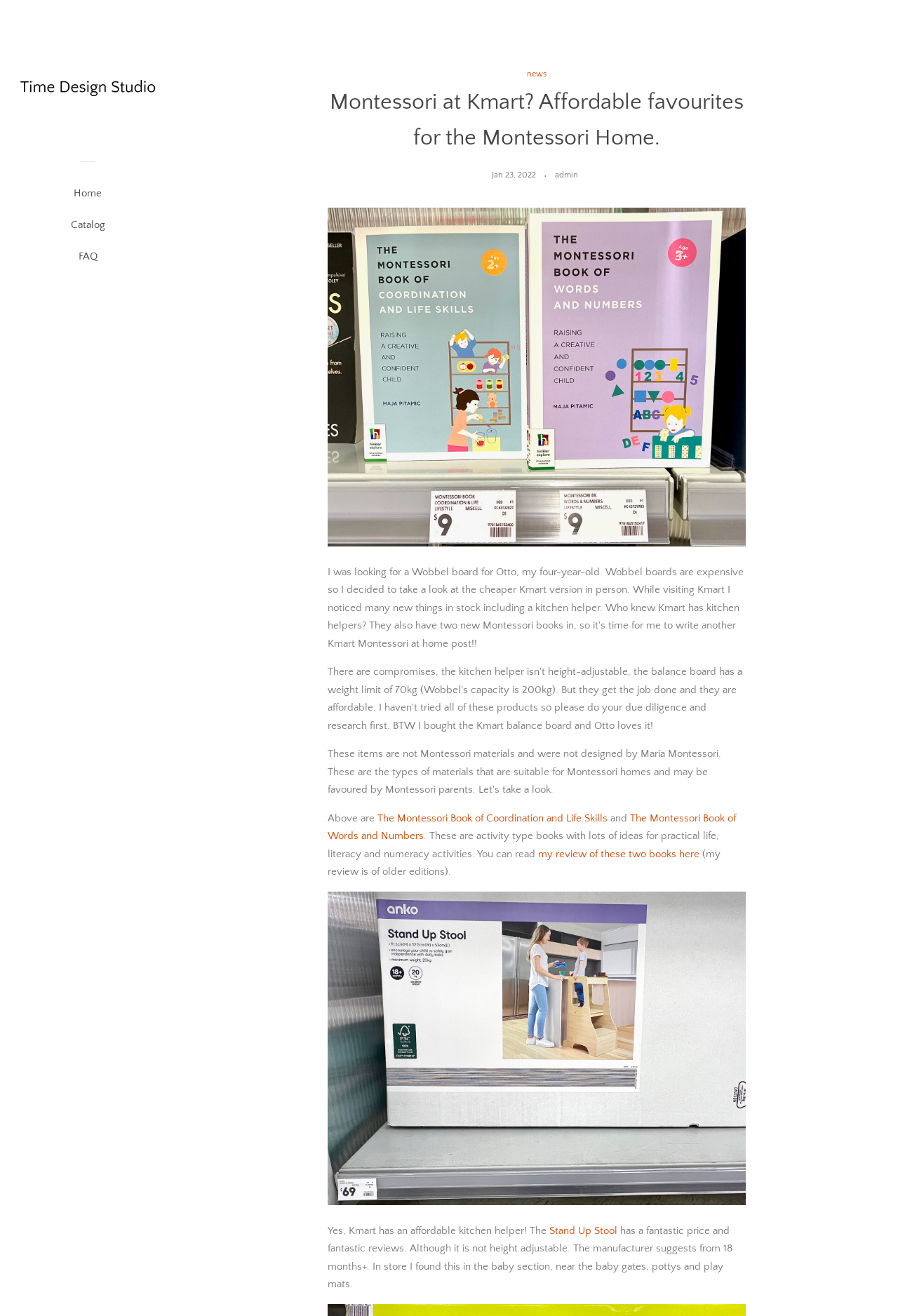Please identify the bounding box coordinates of where to click in order to follow the instruction: "Click the 'Close' button".

[0.938, 0.064, 0.961, 0.077]